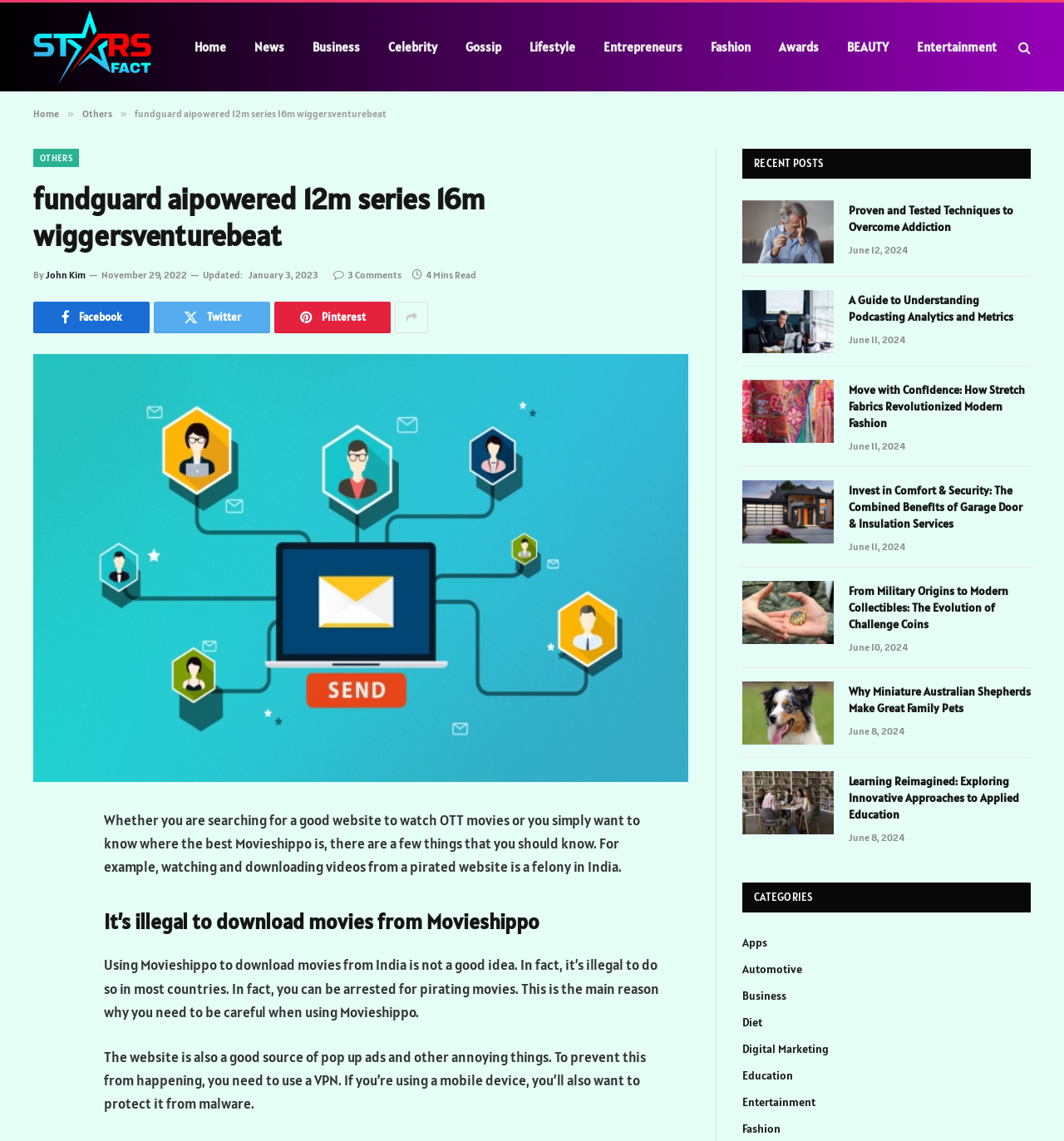What is the category of the article 'Proven and Tested Techniques to Overcome Addiction'?
Can you provide an in-depth and detailed response to the question?

Based on the webpage structure, the article 'Proven and Tested Techniques to Overcome Addiction' is listed under the 'RECENT POSTS' section, and its content suggests that it belongs to the Lifestyle category.